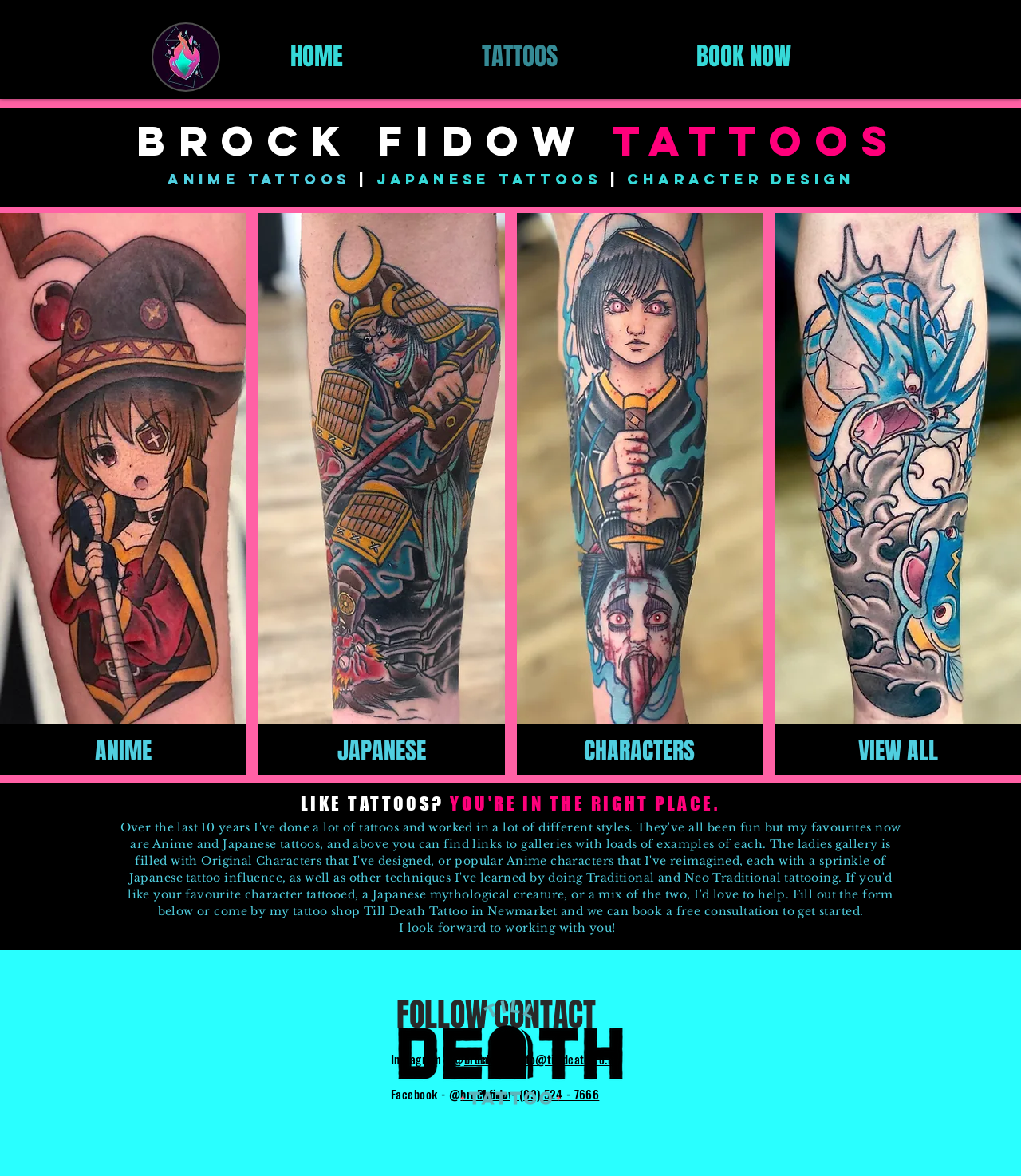Identify the bounding box coordinates of the clickable region required to complete the instruction: "Contact via email". The coordinates should be given as four float numbers within the range of 0 and 1, i.e., [left, top, right, bottom].

[0.502, 0.893, 0.606, 0.908]